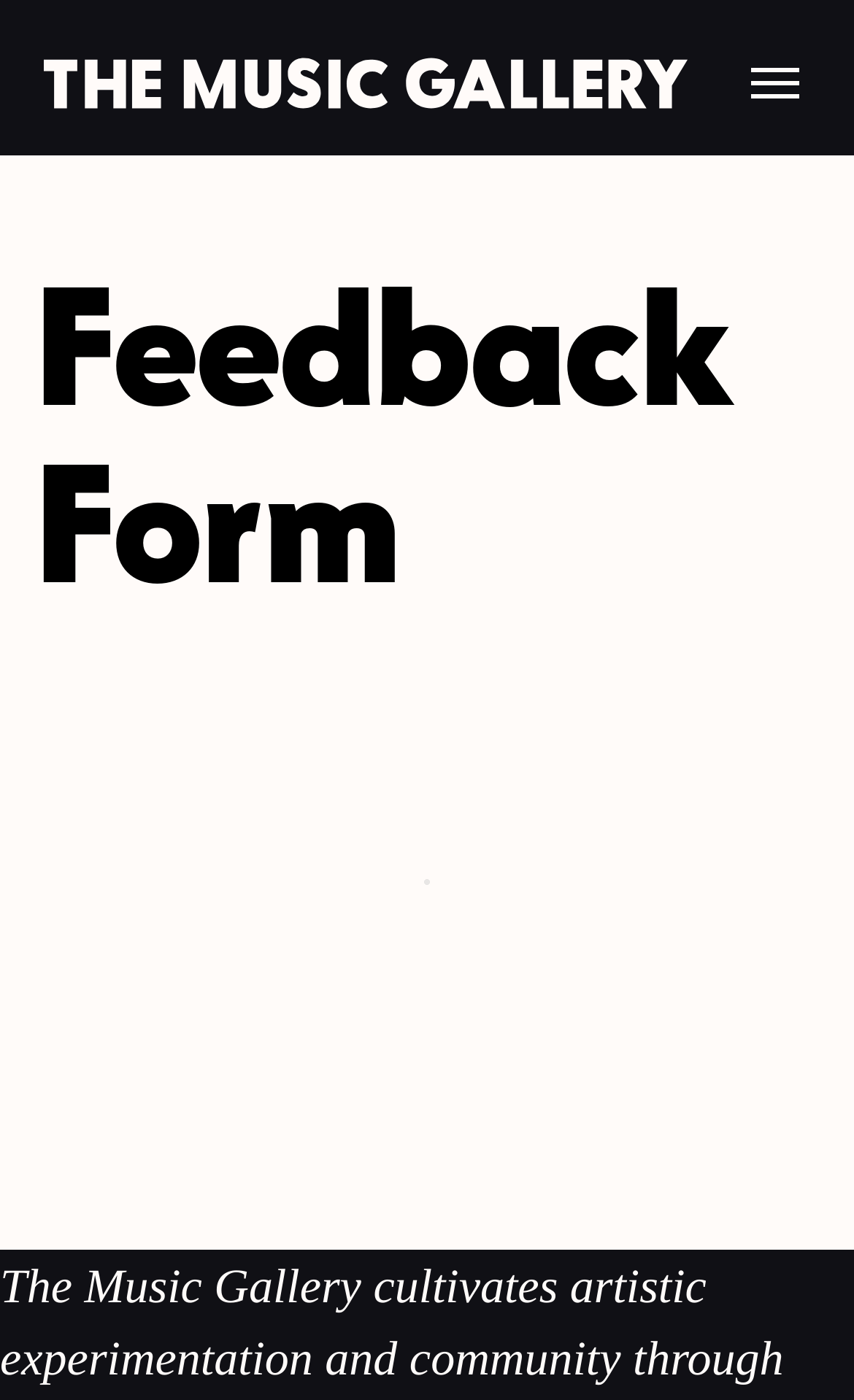What is the name of the organization?
Using the image, give a concise answer in the form of a single word or short phrase.

The Music Gallery